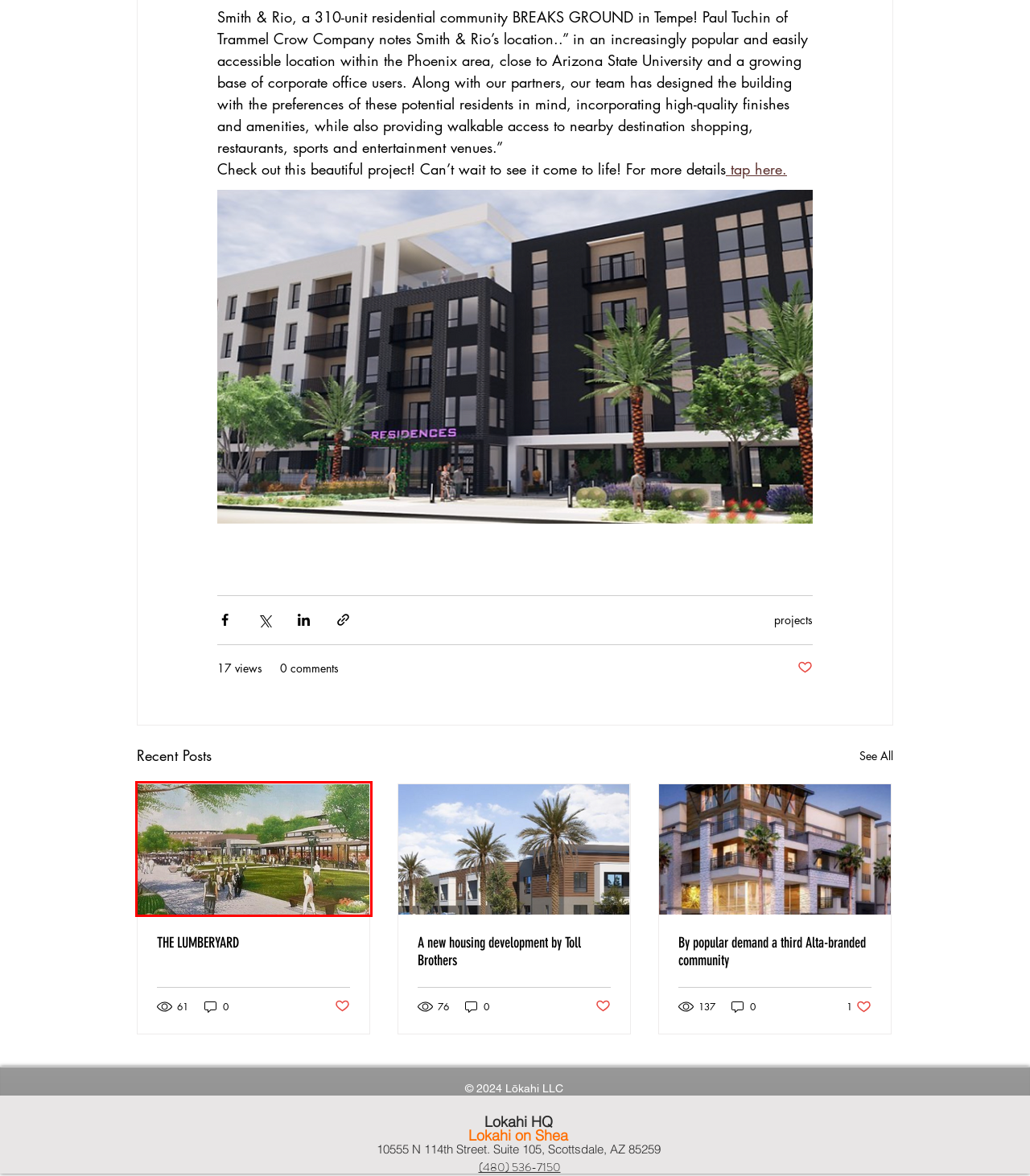Observe the webpage screenshot and focus on the red bounding box surrounding a UI element. Choose the most appropriate webpage description that corresponds to the new webpage after clicking the element in the bounding box. Here are the candidates:
A. projects
B. THE LUMBERYARD
C. news | Lokahi Group
D. By popular demand a third Alta-branded community
E. scholarship | Lokahi Group
F. A new housing development by Toll Brothers
G. events
H. services

B